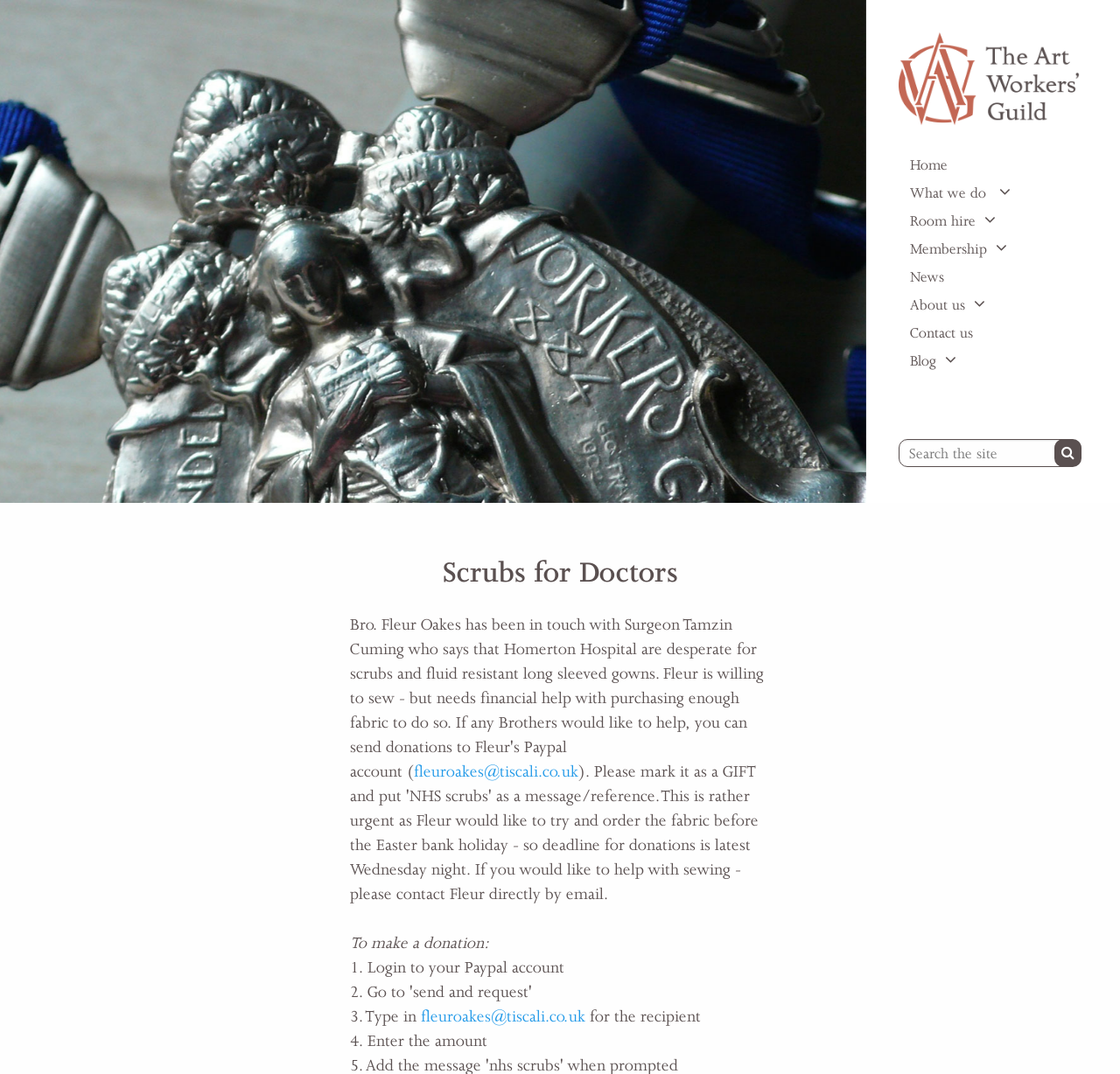Find and specify the bounding box coordinates that correspond to the clickable region for the instruction: "Click the Art Worker’s Guild Logo".

[0.802, 0.03, 0.964, 0.119]